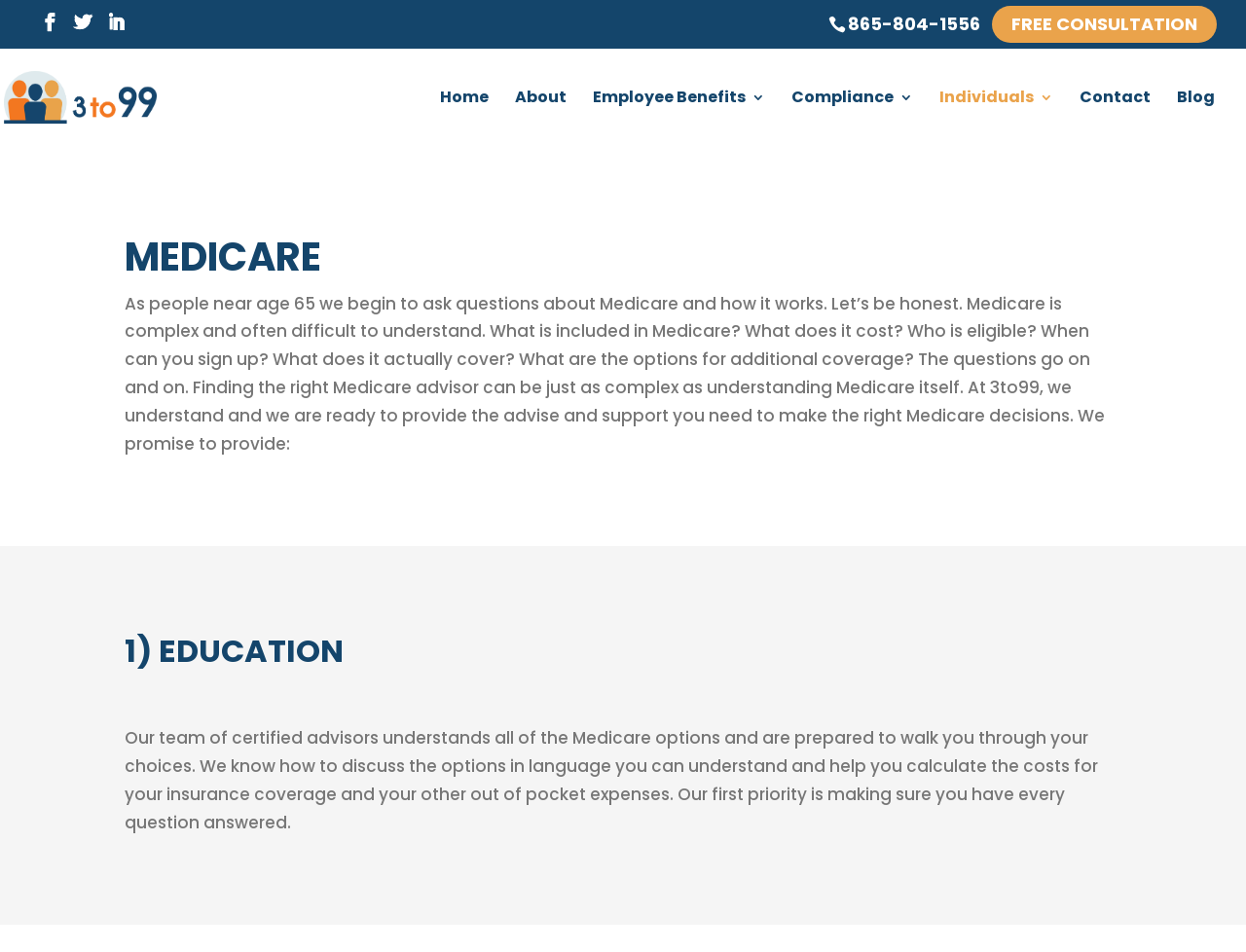Indicate the bounding box coordinates of the clickable region to achieve the following instruction: "Call the phone number."

[0.68, 0.012, 0.787, 0.038]